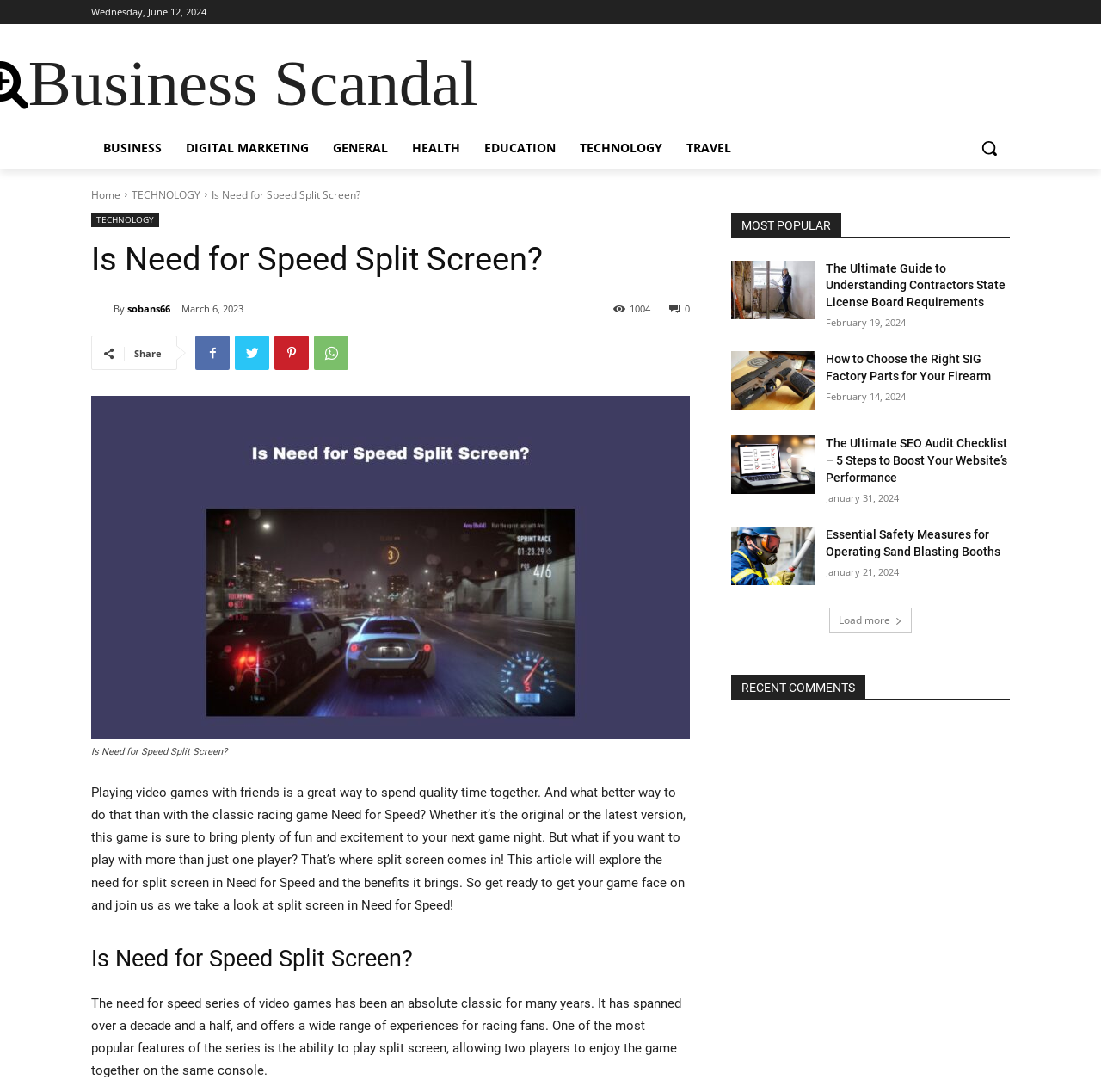Respond with a single word or phrase:
What is the topic of the article?

Need for Speed